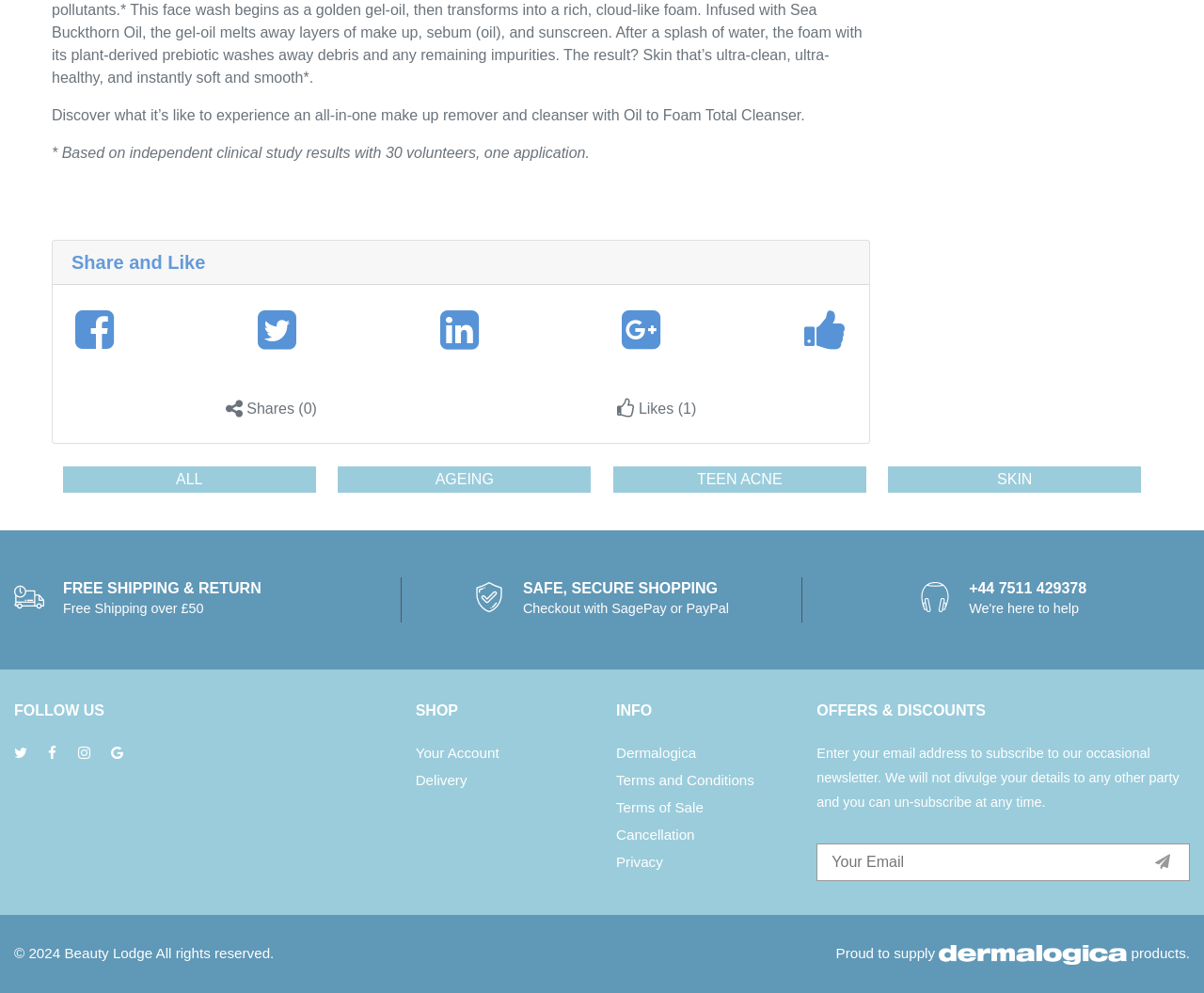Provide the bounding box coordinates of the HTML element described as: "Terms and Conditions". The bounding box coordinates should be four float numbers between 0 and 1, i.e., [left, top, right, bottom].

[0.512, 0.776, 0.626, 0.797]